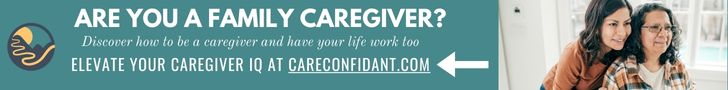Offer an in-depth caption for the image presented.

The image promotes a supportive message for family caregivers, featuring a compassionate scene with two women sharing a warm moment together. The text overlays encourage viewers to enhance their caregiving abilities by visiting careconfidant.com, emphasizing the importance of balancing caregiving responsibilities with personal well-being. The design combines comforting colors and inviting visuals, presenting a resourceful approach for caregivers seeking guidance and community support.